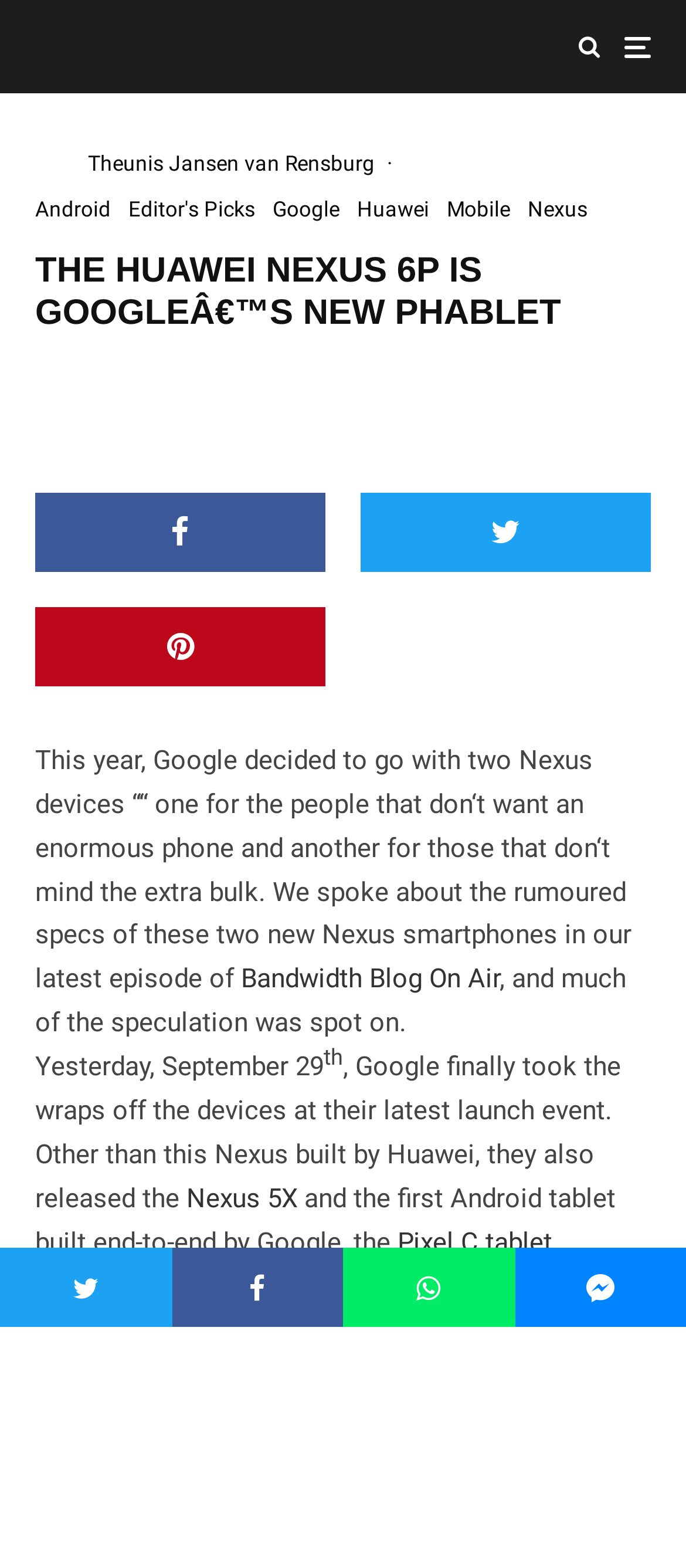Pinpoint the bounding box coordinates of the clickable element to carry out the following instruction: "Click on the link to read about Android."

[0.051, 0.123, 0.162, 0.146]